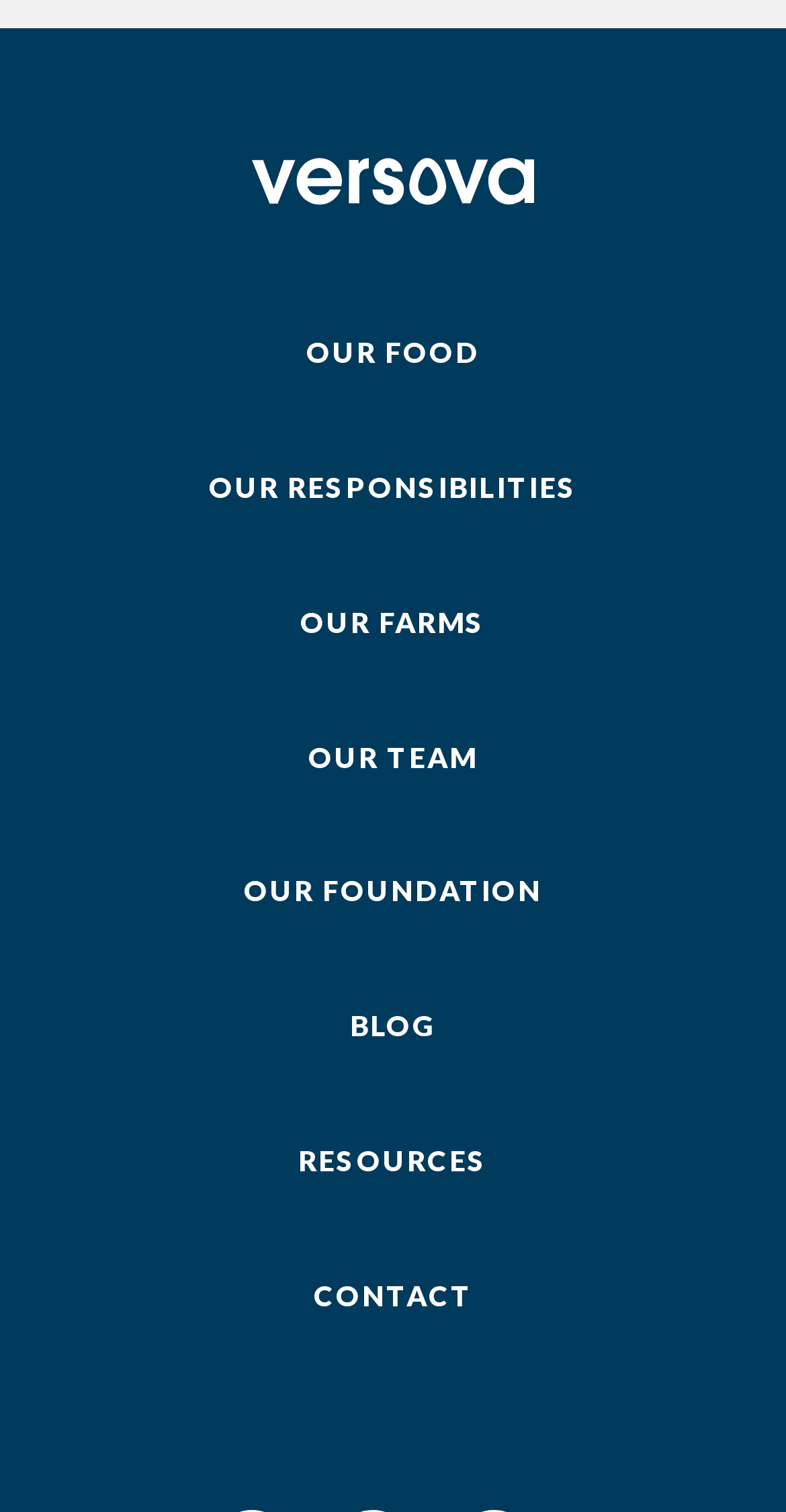Locate the bounding box coordinates of the element you need to click to accomplish the task described by this instruction: "click on OUR FOOD".

[0.39, 0.221, 0.61, 0.244]